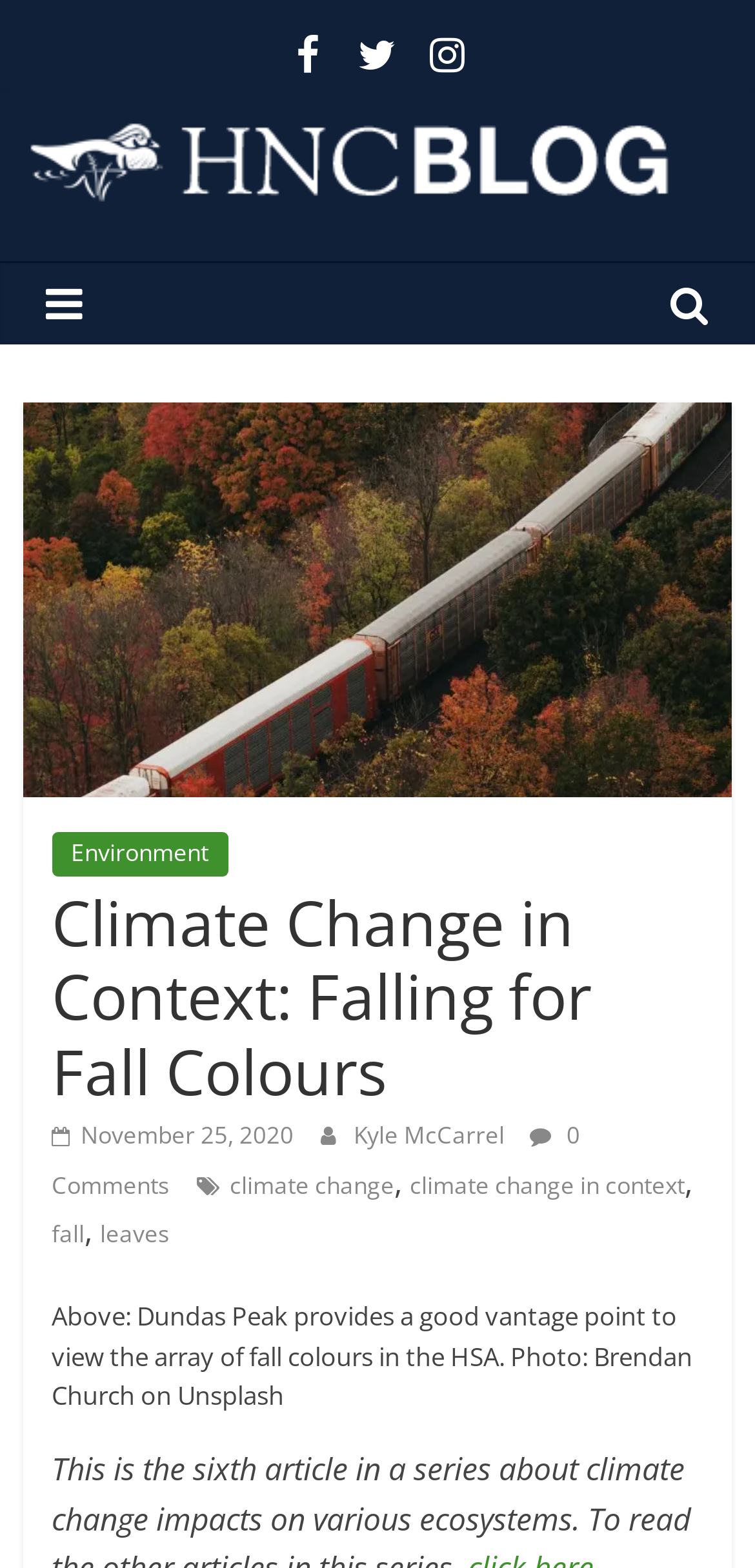Predict the bounding box of the UI element that fits this description: "climate change in context".

[0.543, 0.745, 0.907, 0.766]